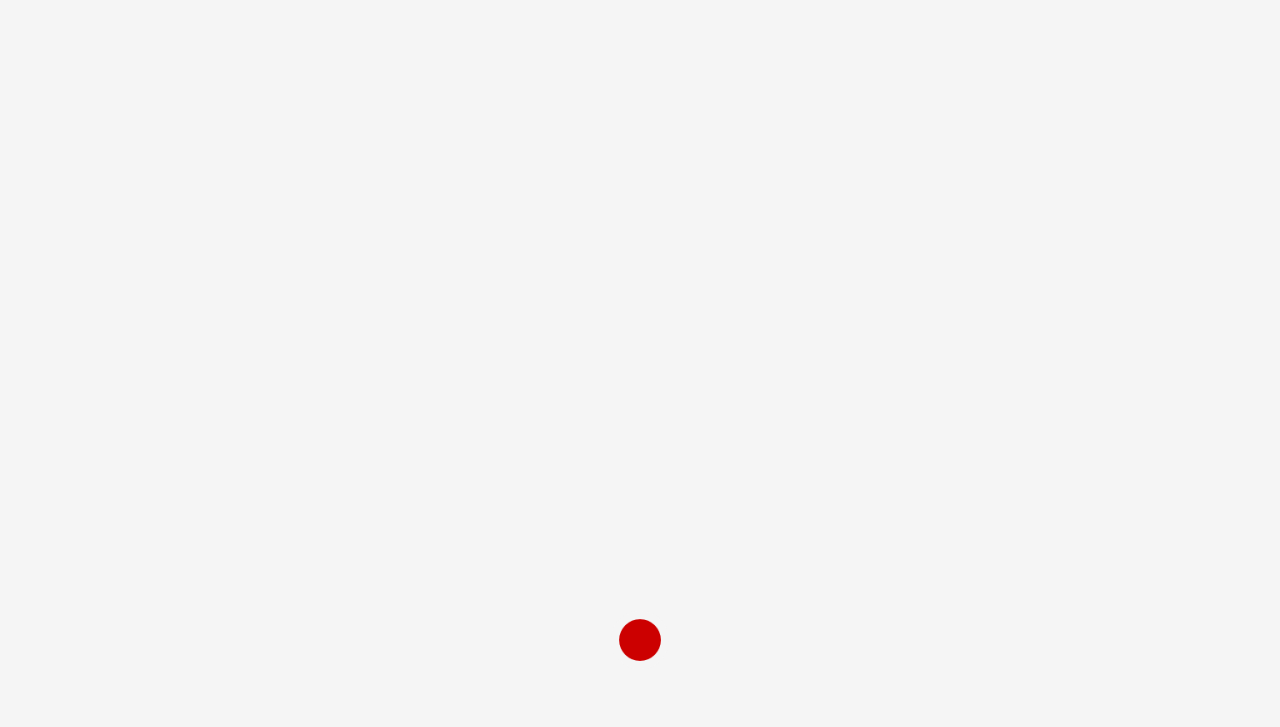Please specify the bounding box coordinates of the area that should be clicked to accomplish the following instruction: "Subscribe to the newsletter". The coordinates should consist of four float numbers between 0 and 1, i.e., [left, top, right, bottom].

[0.83, 0.24, 0.93, 0.281]